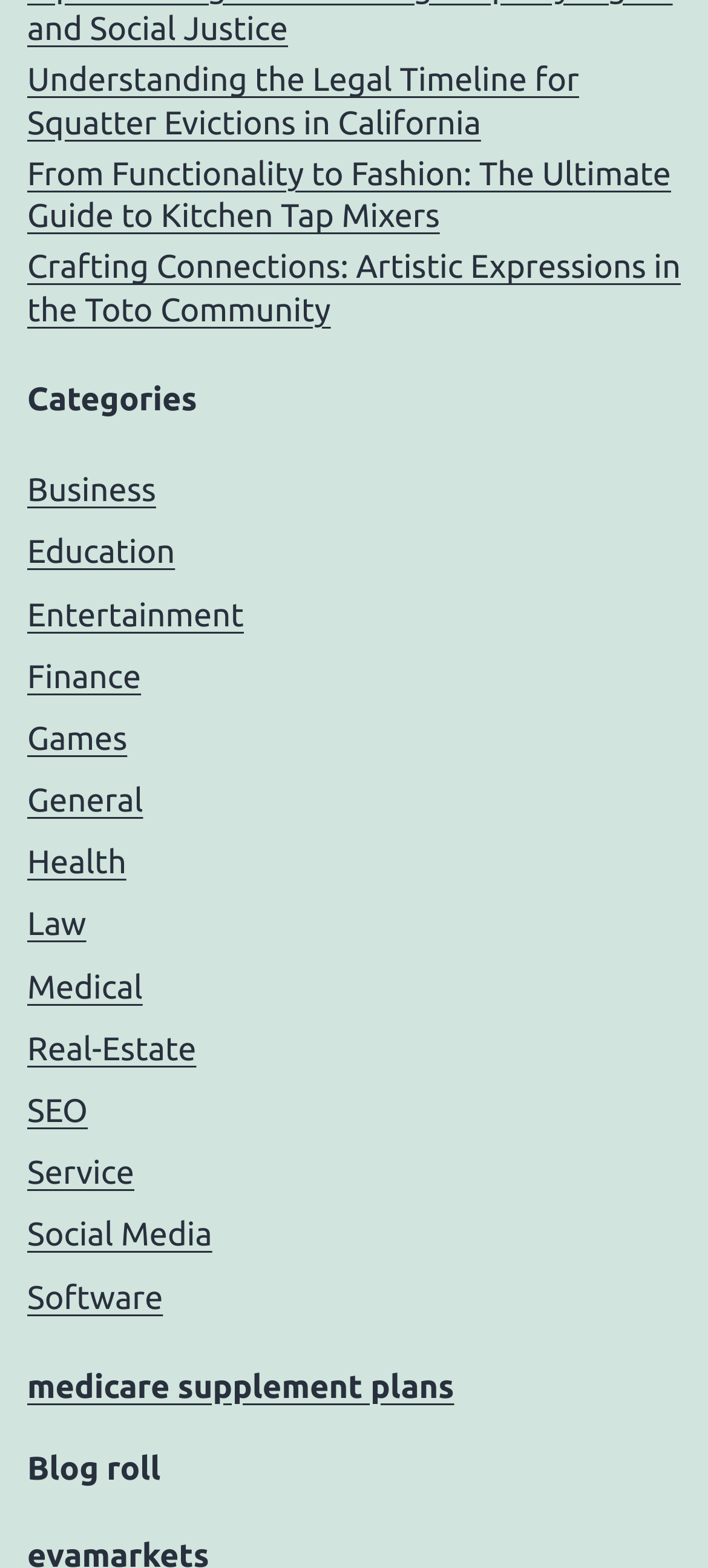Predict the bounding box coordinates of the area that should be clicked to accomplish the following instruction: "Select the 'Health' category". The bounding box coordinates should consist of four float numbers between 0 and 1, i.e., [left, top, right, bottom].

[0.038, 0.539, 0.178, 0.562]